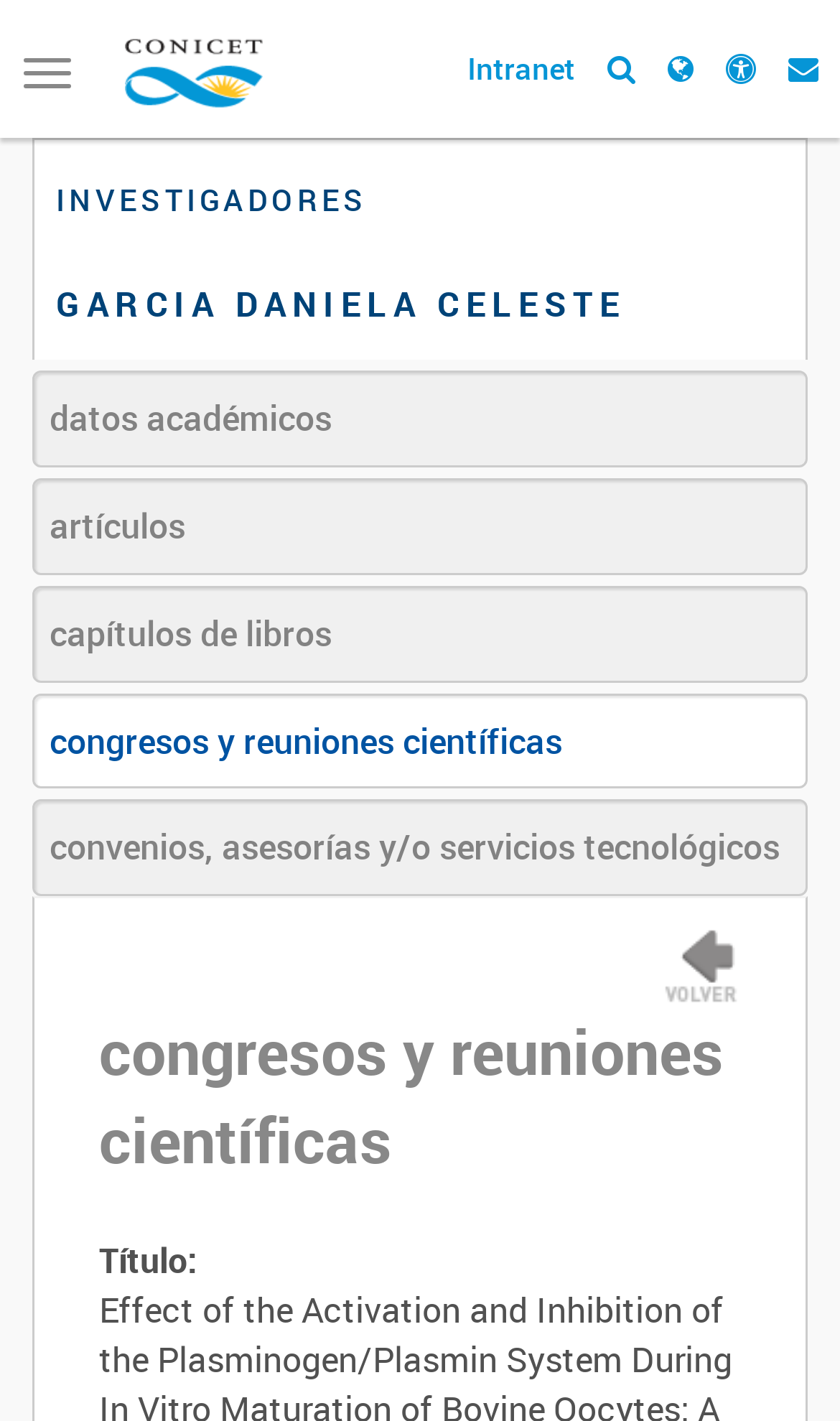What type of resources can be searched on this webpage?
Look at the screenshot and give a one-word or phrase answer.

Institutos y Recursos Humanos